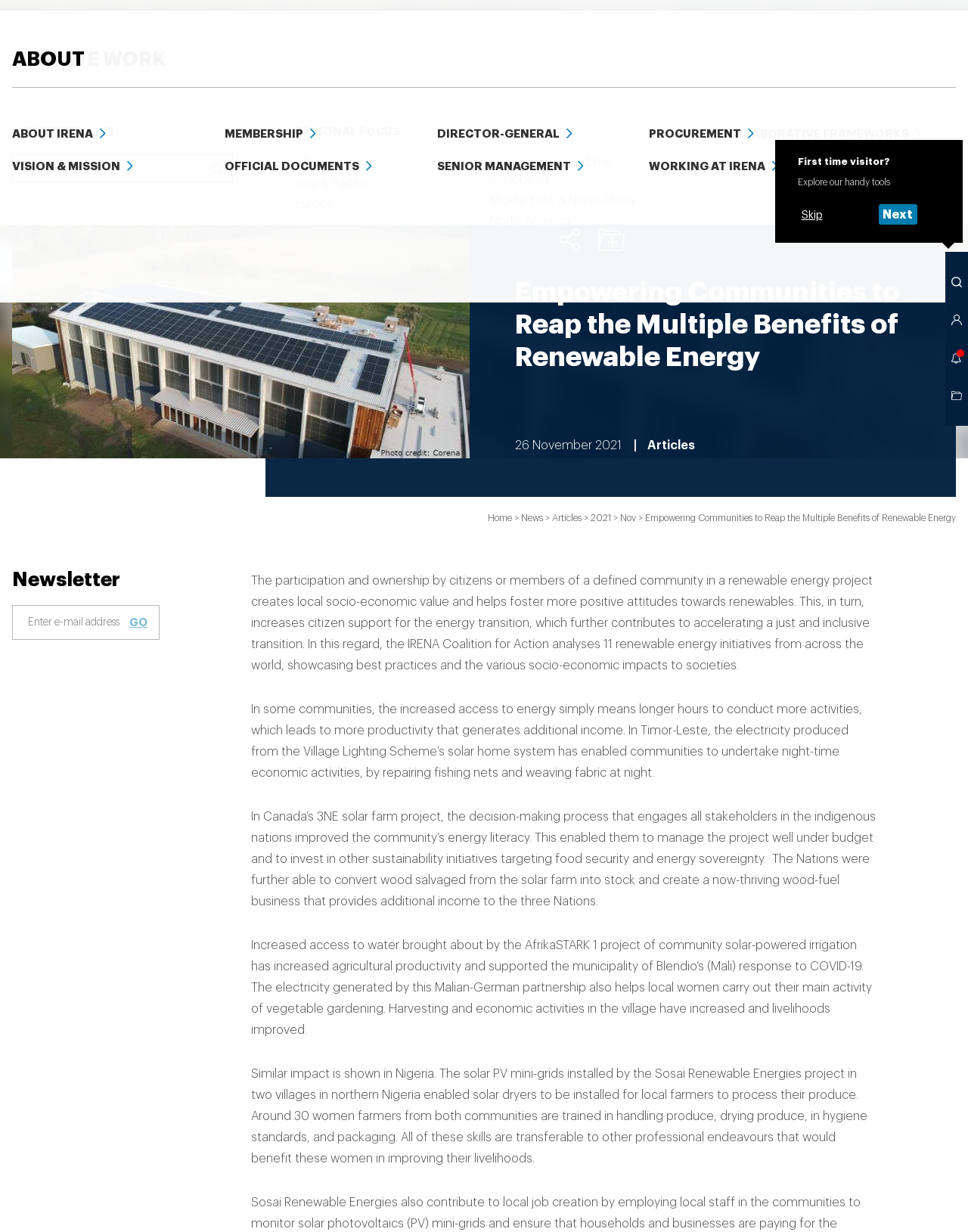What is the benefit of the AfrikaSTARK 1 project in Mali?
Please provide a detailed and comprehensive answer to the question.

The webpage states that the AfrikaSTARK 1 project of community solar-powered irrigation in Mali has increased agricultural productivity and supported the municipality's response to COVID-19, and also helps local women carry out their main activity of vegetable gardening.